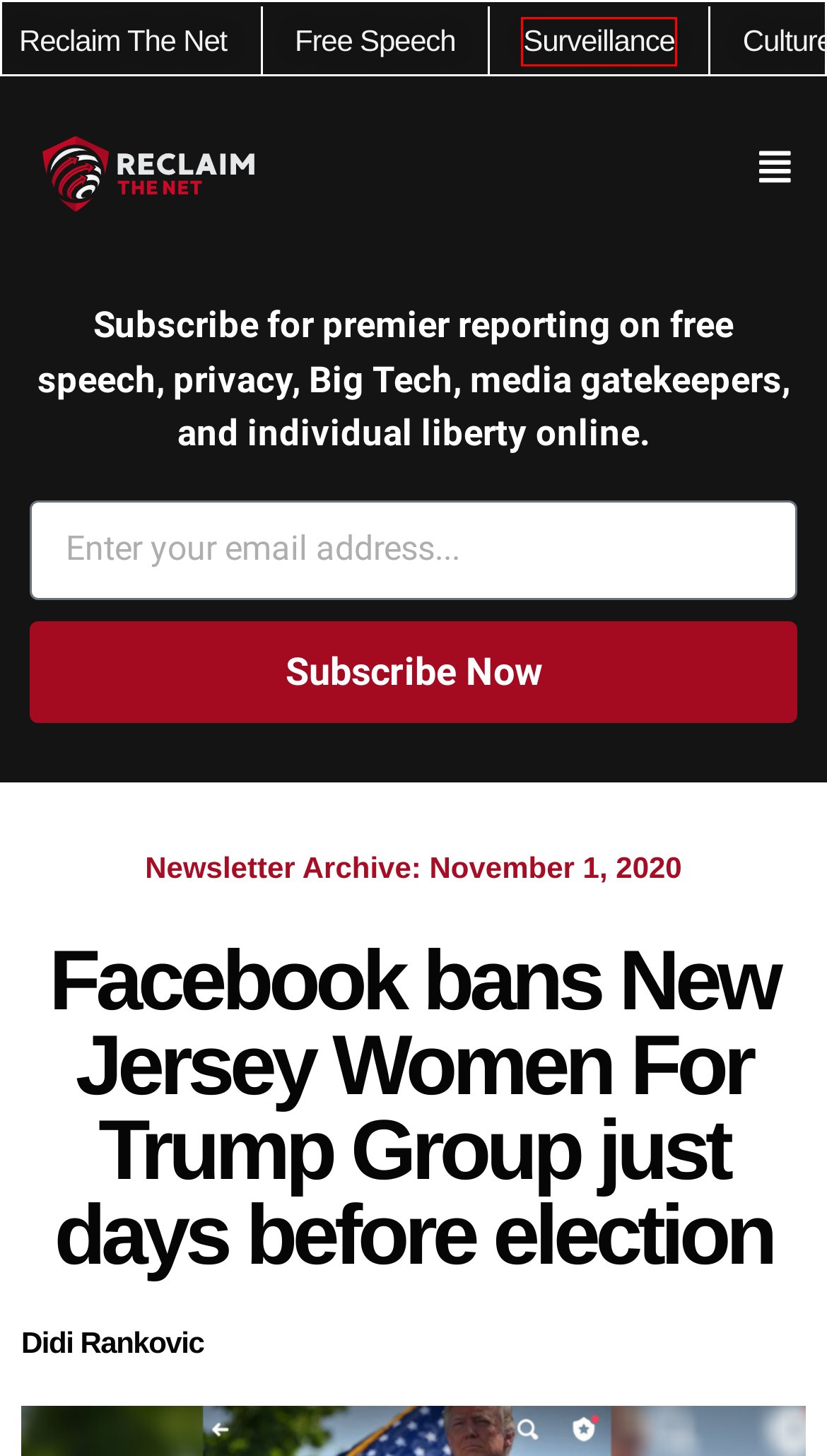Examine the screenshot of a webpage with a red bounding box around a UI element. Your task is to identify the webpage description that best corresponds to the new webpage after clicking the specified element. The given options are:
A. Analysis: The Future of Surveillance? Microsoft Introduces Always-Watching Feature For Every PC
B. Reclaim The Net - Free Speech, Privacy, Individual Liberty Online
C. Privacy Policy
D. Free Speech and Censorship Archives
E. Ad Tracking Data Is Fueling The Intelligence Community
F. Support Reclaim The Net | Reclaim The Net (Powered by Donorbox)
G. Didi Rankovic, Author at Reclaim The Net
H. Privacy Archives

H